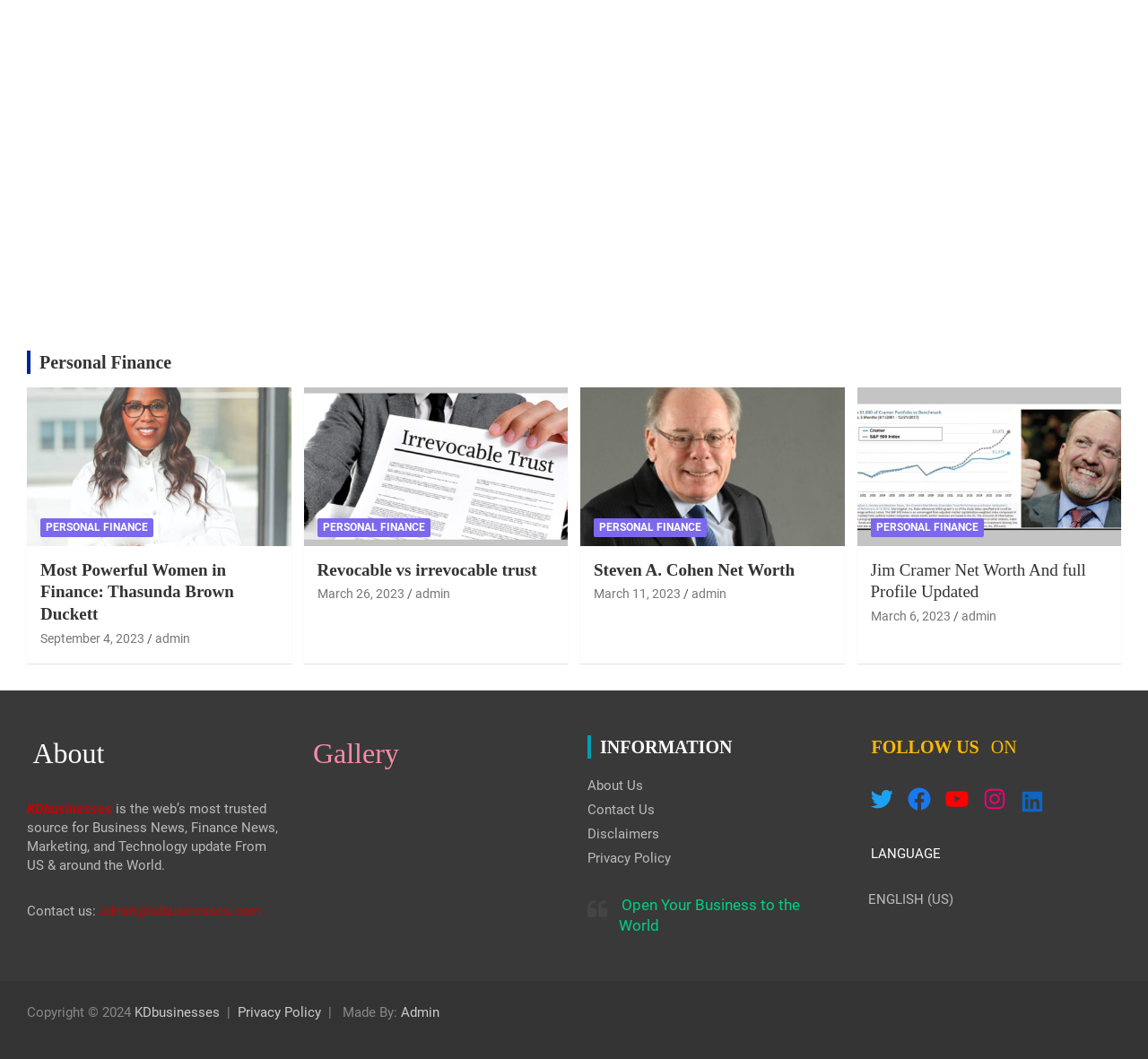Identify the bounding box for the UI element described as: "INICIO". The coordinates should be four float numbers between 0 and 1, i.e., [left, top, right, bottom].

None